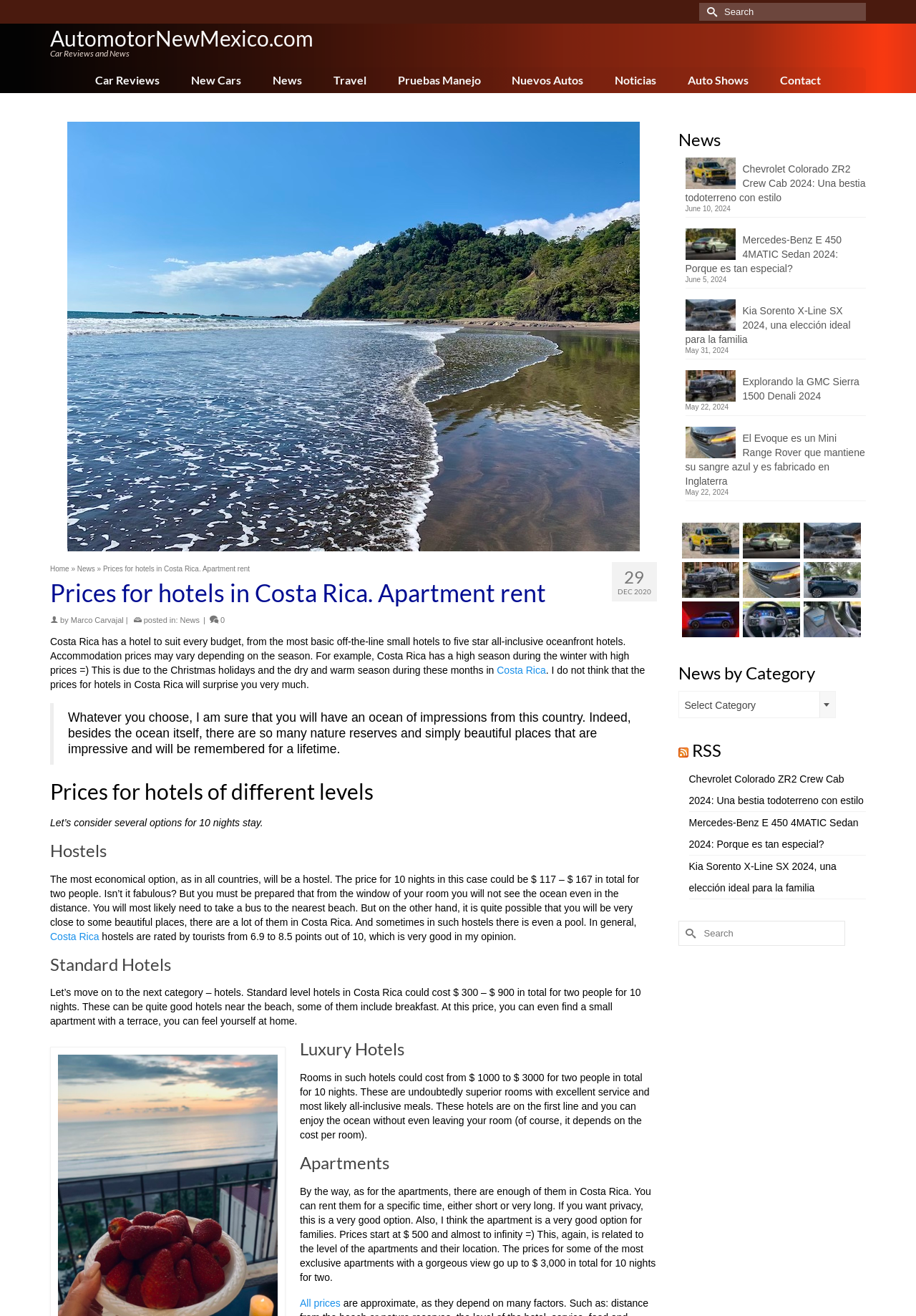Find the bounding box coordinates for the HTML element described in this sentence: "parent_node: Search for: name="s" placeholder="Search"". Provide the coordinates as four float numbers between 0 and 1, in the format [left, top, right, bottom].

[0.763, 0.002, 0.945, 0.016]